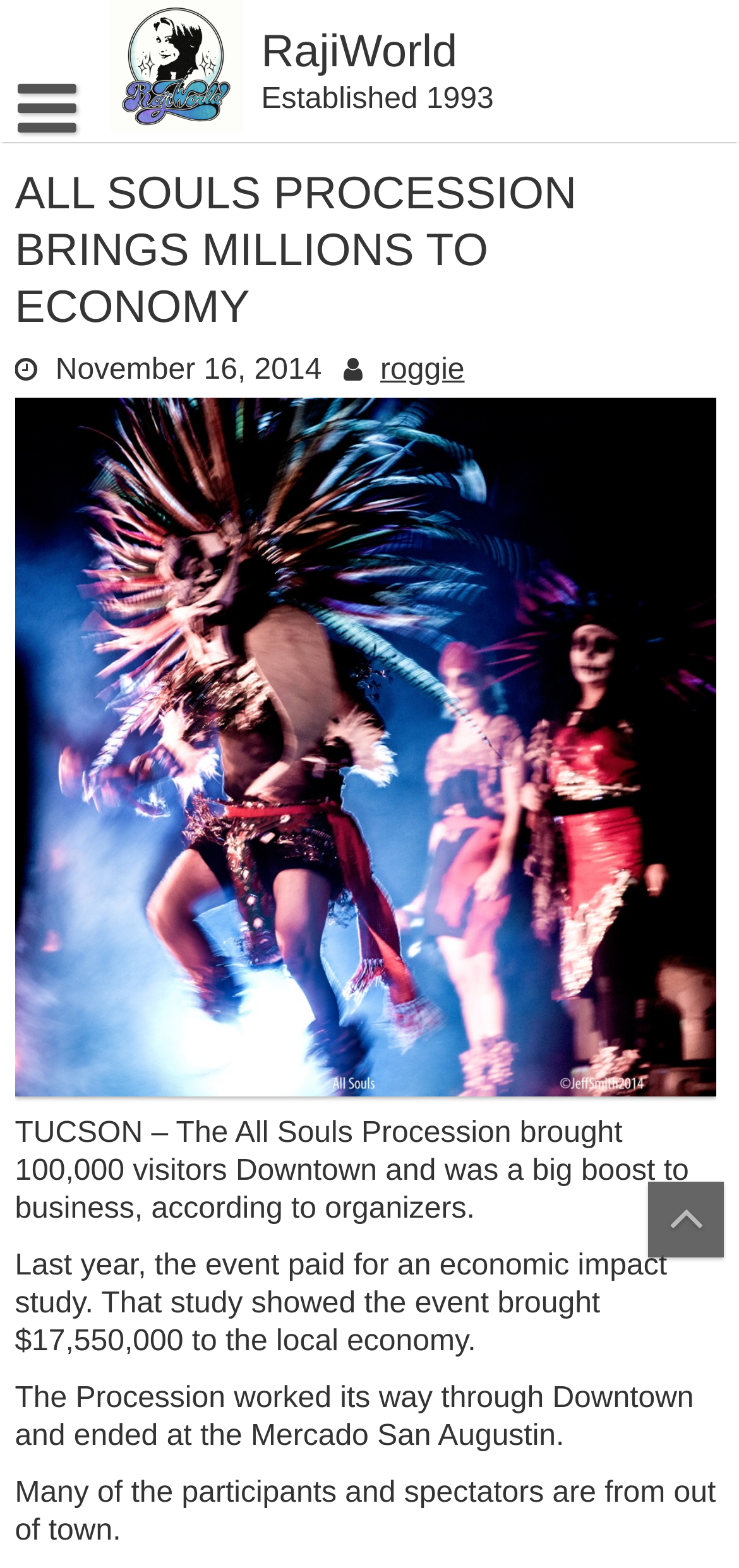Provide a short answer to the following question with just one word or phrase: What was the economic impact of the event?

$17,550,000